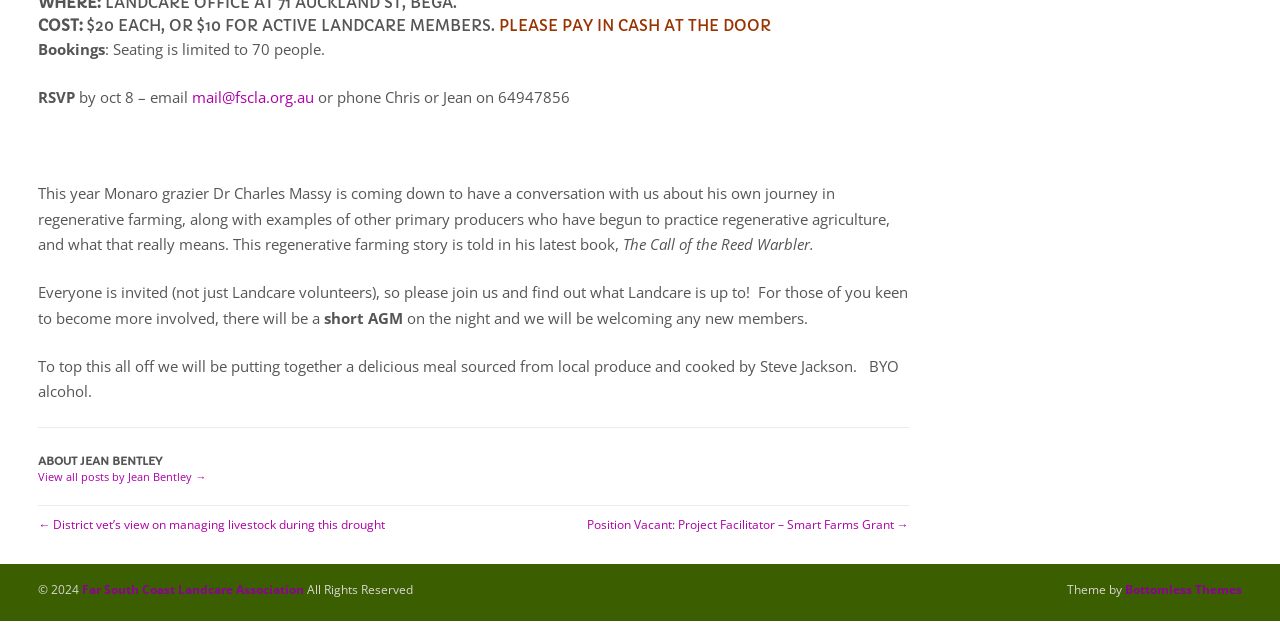Identify the bounding box for the given UI element using the description provided. Coordinates should be in the format (top-left x, top-left y, bottom-right x, bottom-right y) and must be between 0 and 1. Here is the description: Far South Coast Landcare Association

[0.064, 0.908, 0.238, 0.935]